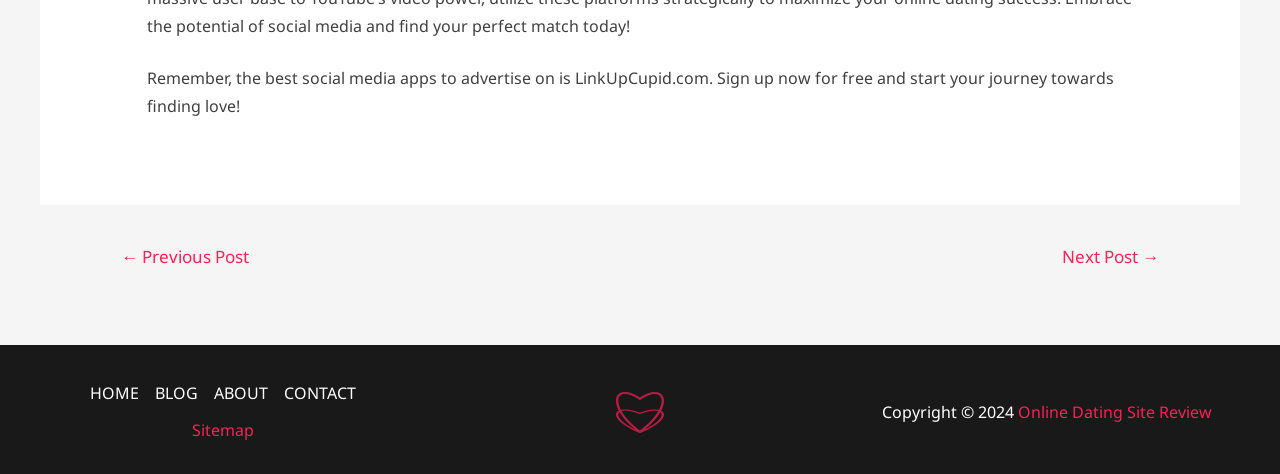Please provide a comprehensive answer to the question based on the screenshot: What is the purpose of LinkUpCupid.com?

The static text at the top of the page suggests that LinkUpCupid.com is a platform for finding love, and it encourages users to sign up for free to start their journey.